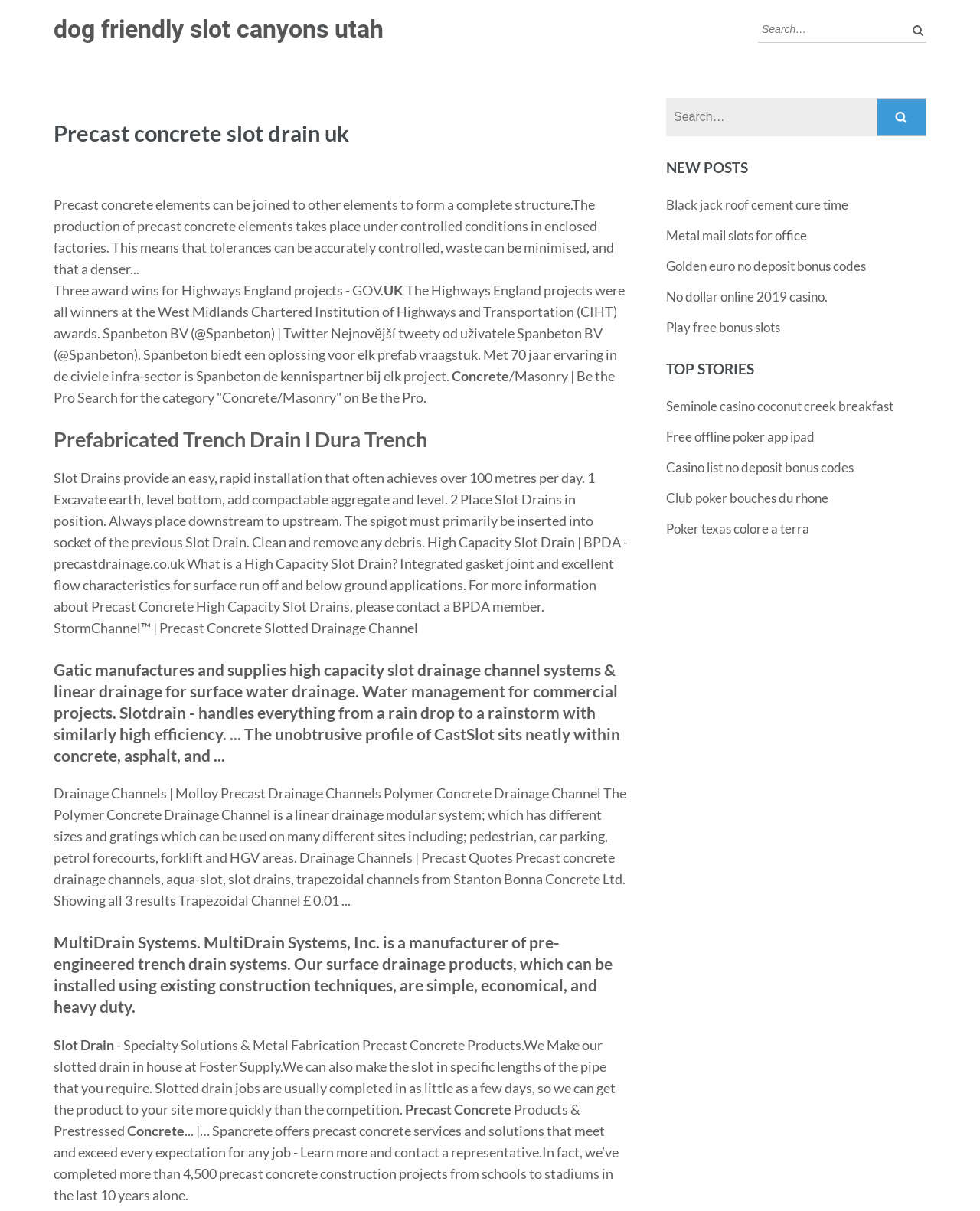Use a single word or phrase to answer the question:
What is MultiDrain Systems?

Manufacturer of trench drain systems